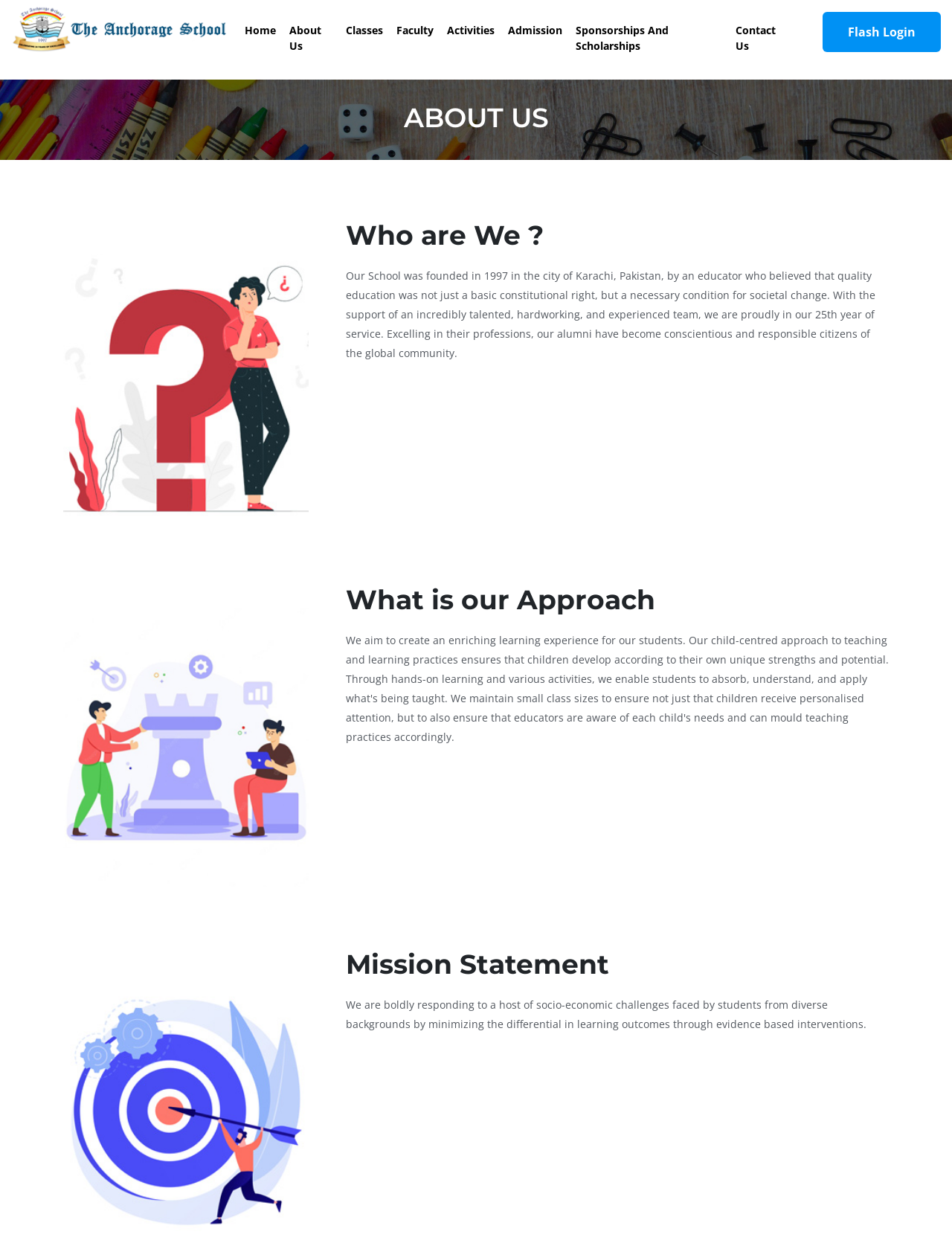Find the bounding box coordinates for the UI element that matches this description: "Contact Us".

[0.766, 0.0, 0.833, 0.061]